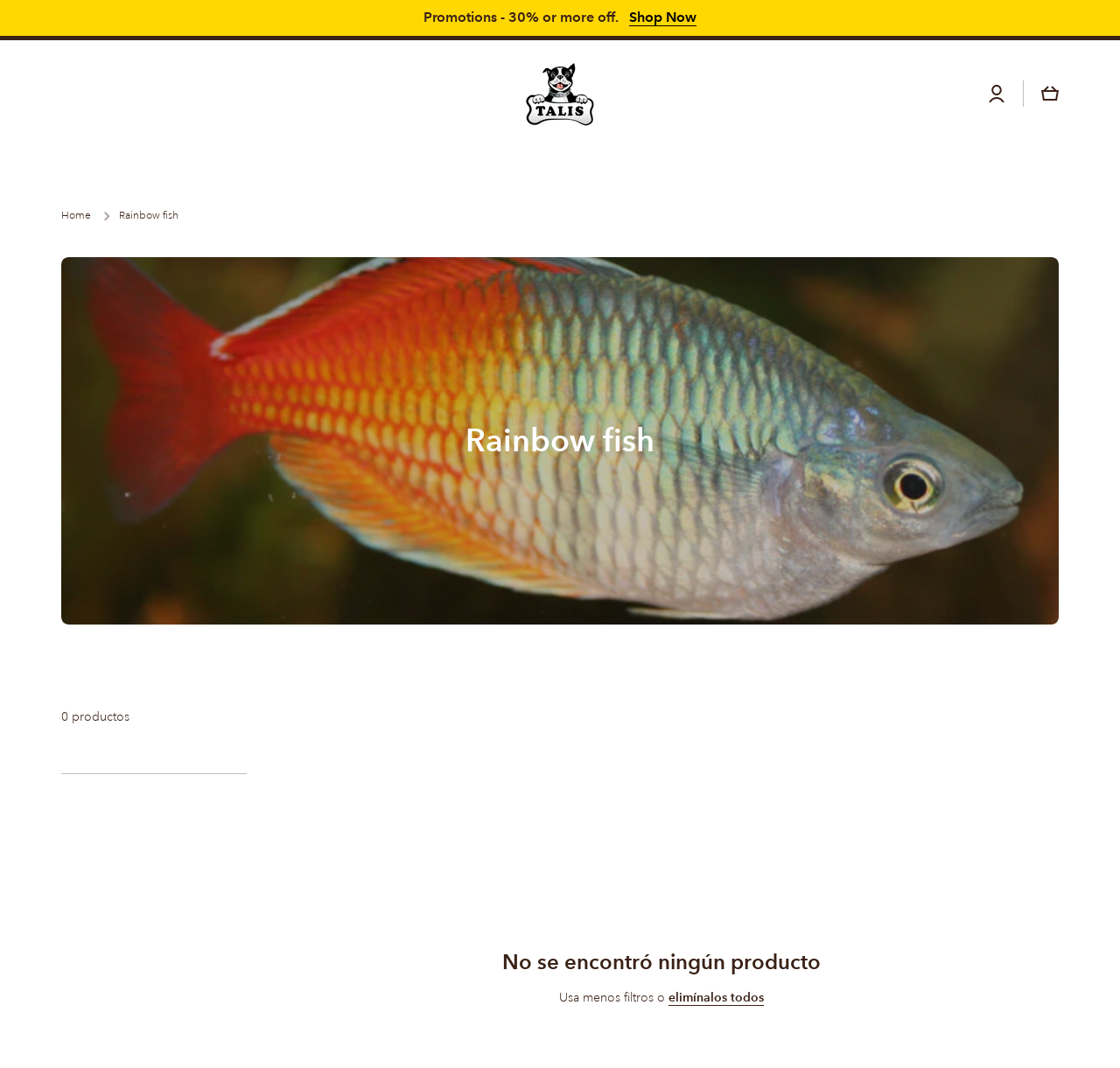Please identify the bounding box coordinates of the area I need to click to accomplish the following instruction: "View shopping cart".

[0.93, 0.08, 0.945, 0.096]